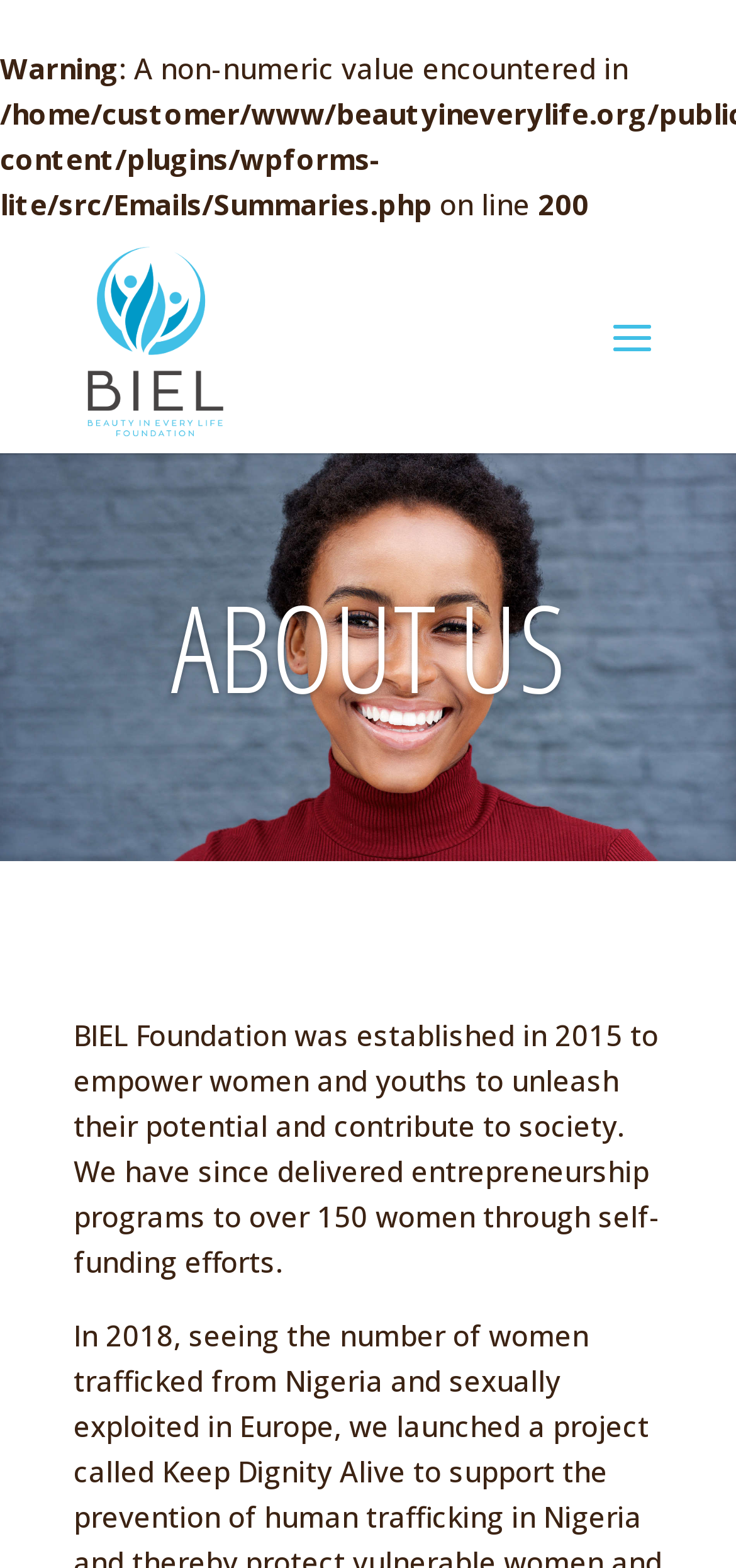How many women have received entrepreneurship programs? Observe the screenshot and provide a one-word or short phrase answer.

over 150